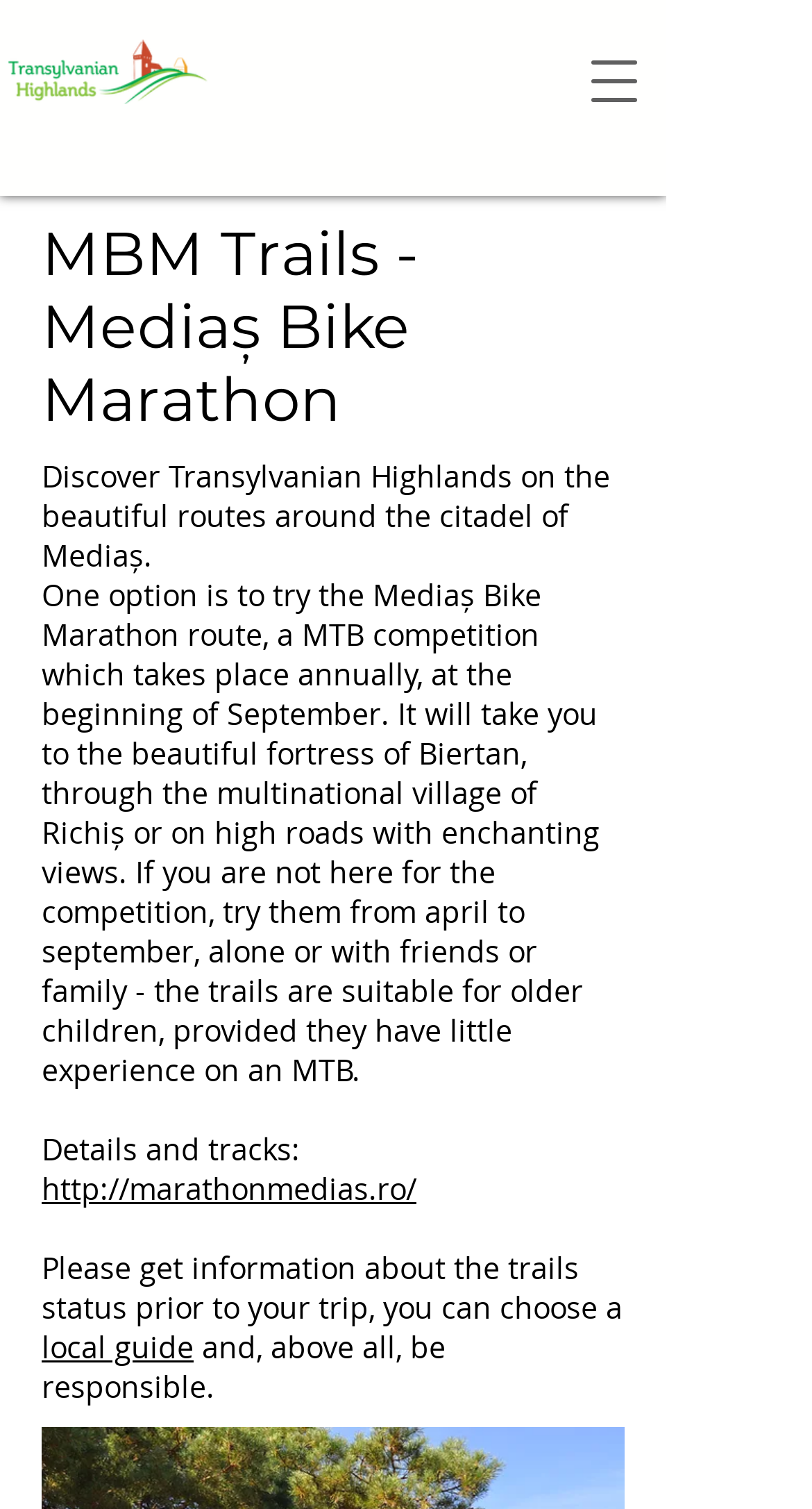What is the name of the bike marathon?
Please give a detailed answer to the question using the information shown in the image.

The name of the bike marathon can be found in the heading 'MBM Trails - Mediaș Bike Marathon' which is located at the top of the webpage, indicating that the webpage is about the Mediaș Bike Marathon.